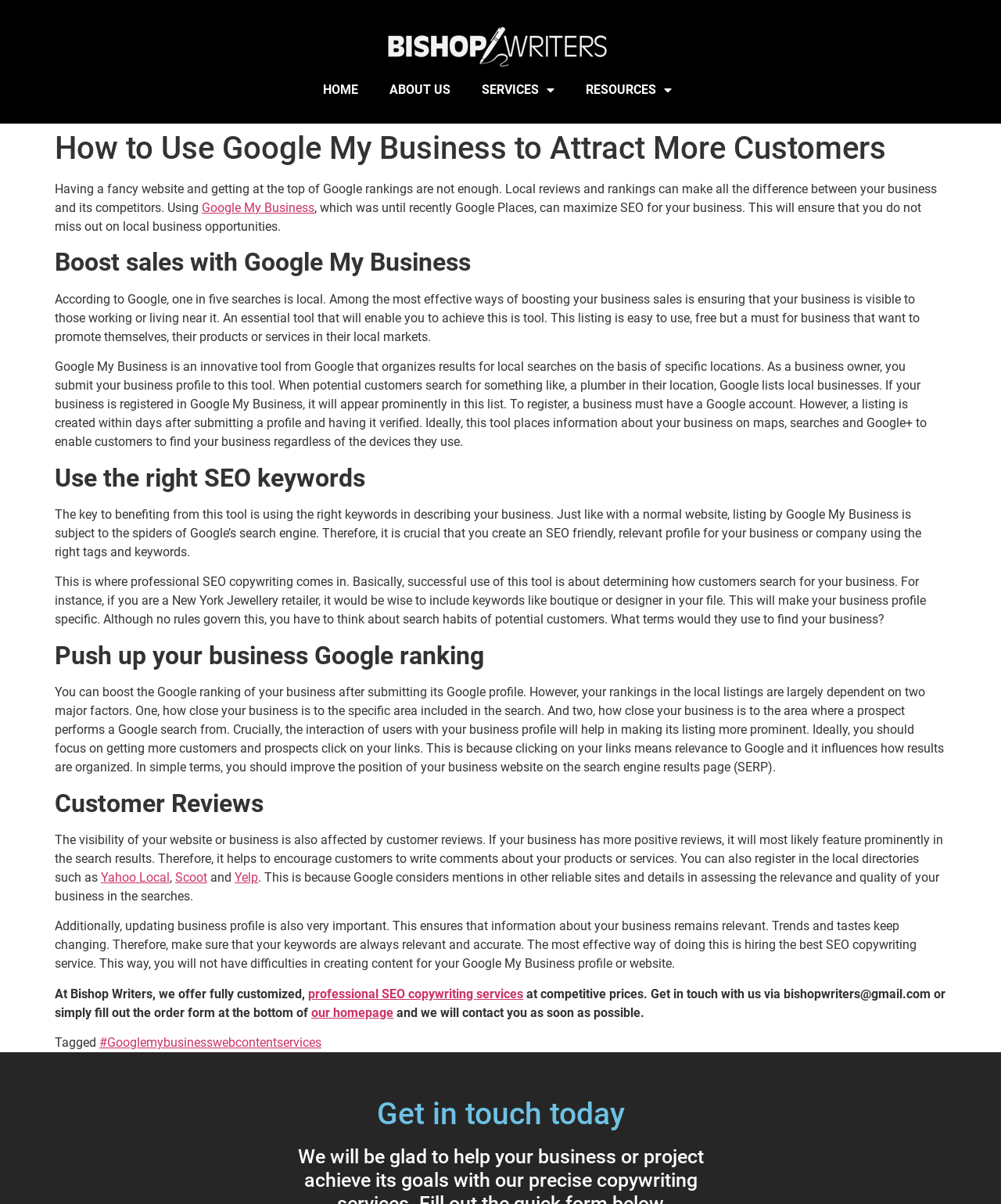Give a detailed account of the webpage's layout and content.

This webpage is about using Google My Business to attract more customers. At the top, there are four links: "HOME", "ABOUT US", "SERVICES", and a dropdown menu with "RESOURCES". Below these links, there is a main section with a heading "How to Use Google My Business to Attract More Customers". 

The main section is divided into several subheadings, including "Boost sales with Google My Business", "Use the right SEO keywords", "Push up your business Google ranking", "Customer Reviews", and "Get in touch today". 

Under the first subheading, there is a paragraph explaining the importance of local reviews and rankings for businesses. It also mentions that Google My Business can maximize SEO for businesses. 

The second subheading discusses the importance of using the right keywords in describing a business on Google My Business. It suggests that professional SEO copywriting can help in creating an SEO-friendly profile.

The third subheading explains how to boost a business's Google ranking by submitting its profile and encouraging customers to interact with it. 

The fourth subheading emphasizes the importance of customer reviews in improving a business's visibility on search results. It also suggests registering in local directories like Yahoo Local, Scoot, and Yelp.

At the bottom of the page, there is a section promoting Bishop Writers' SEO copywriting services, with a call-to-action to get in touch with them via email or by filling out an order form on their homepage.